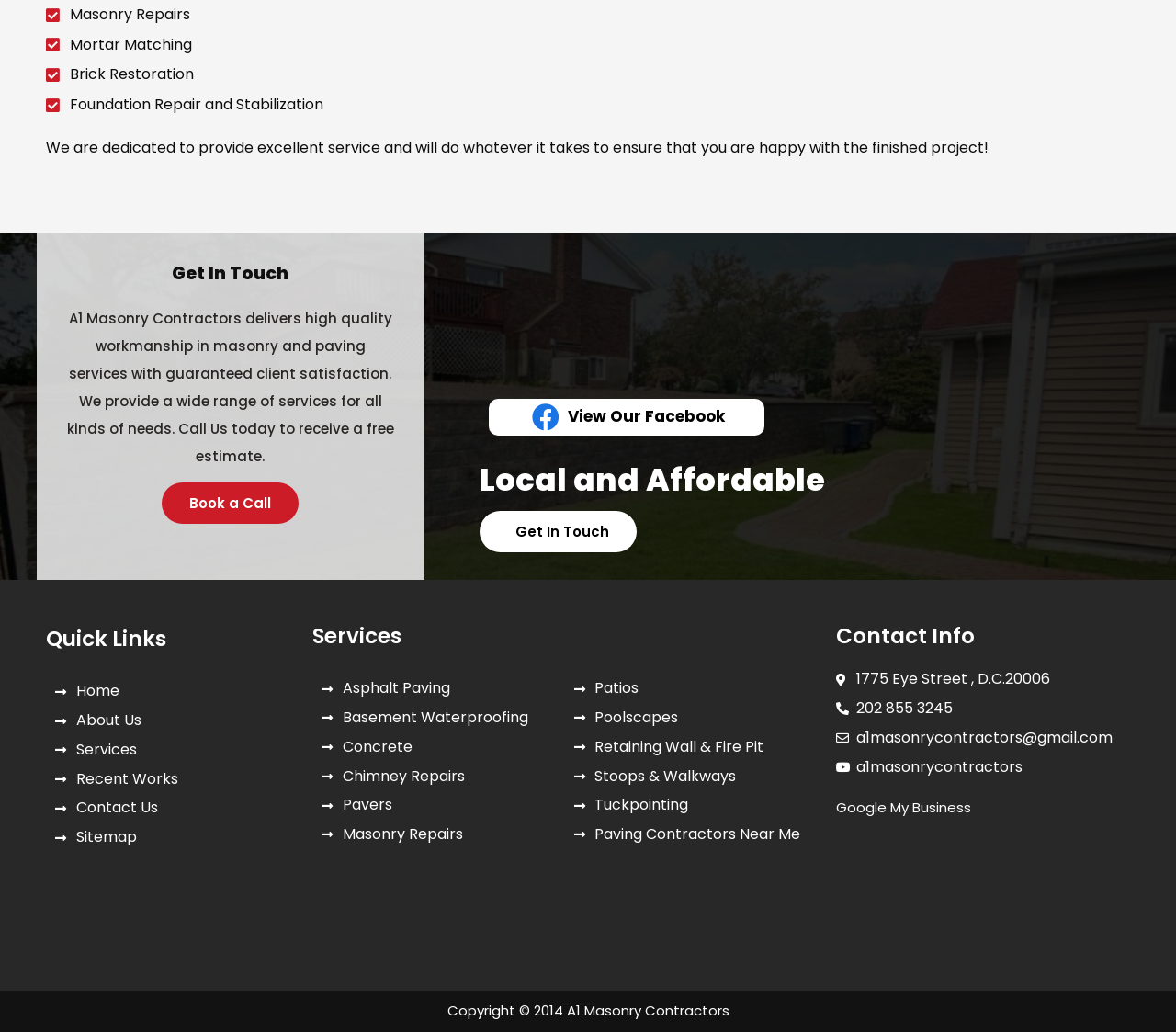Can you give a comprehensive explanation to the question given the content of the image?
What is the company's contact information?

The contact information of A1 Masonry Contractors can be found at the bottom of the webpage, which includes the address 1775 Eye Street, D.C.20006, phone number 202 855 3245, and email address a1masonrycontractors@gmail.com.